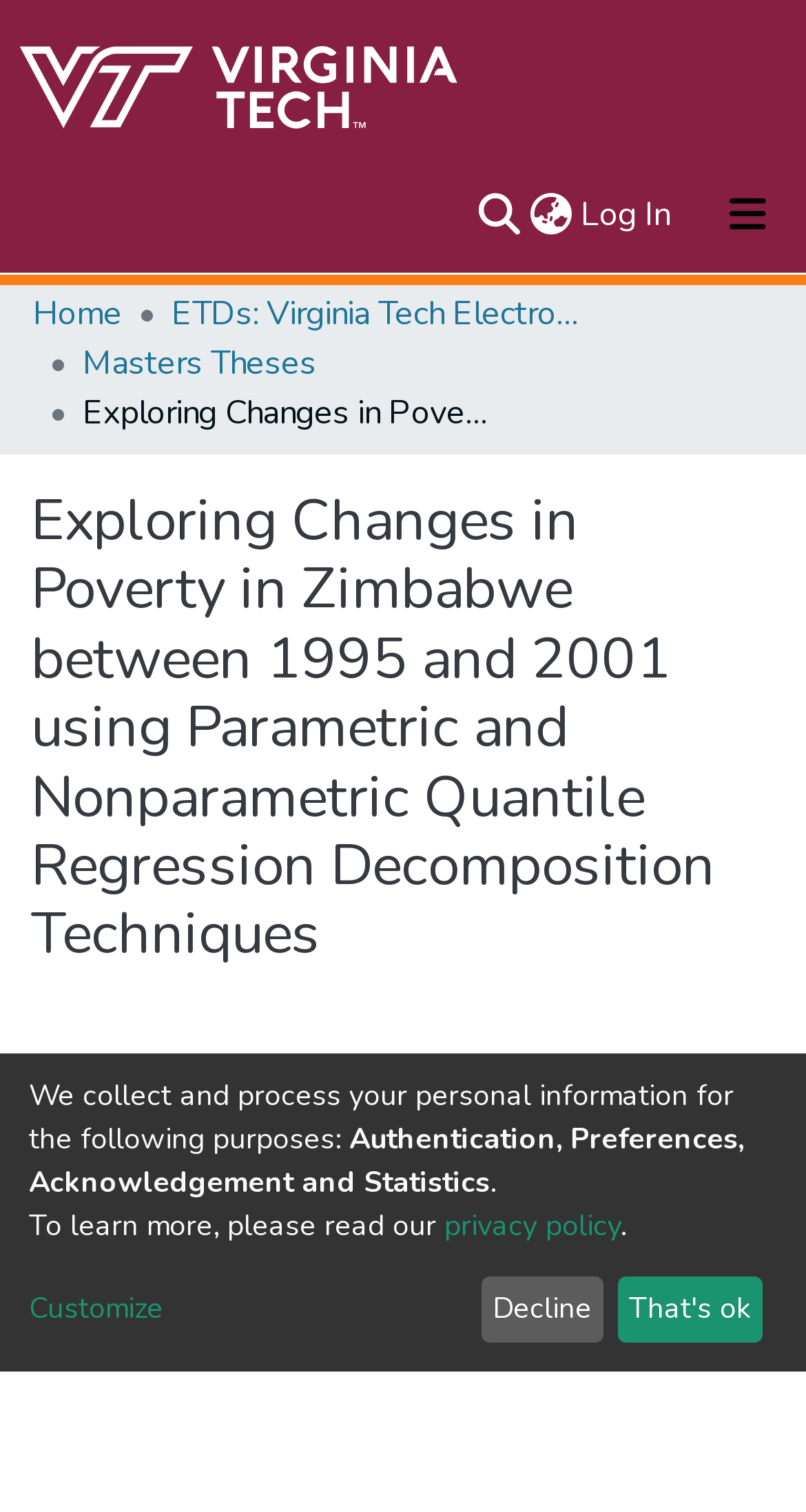Find and specify the bounding box coordinates that correspond to the clickable region for the instruction: "Toggle navigation".

[0.856, 0.115, 1.0, 0.169]